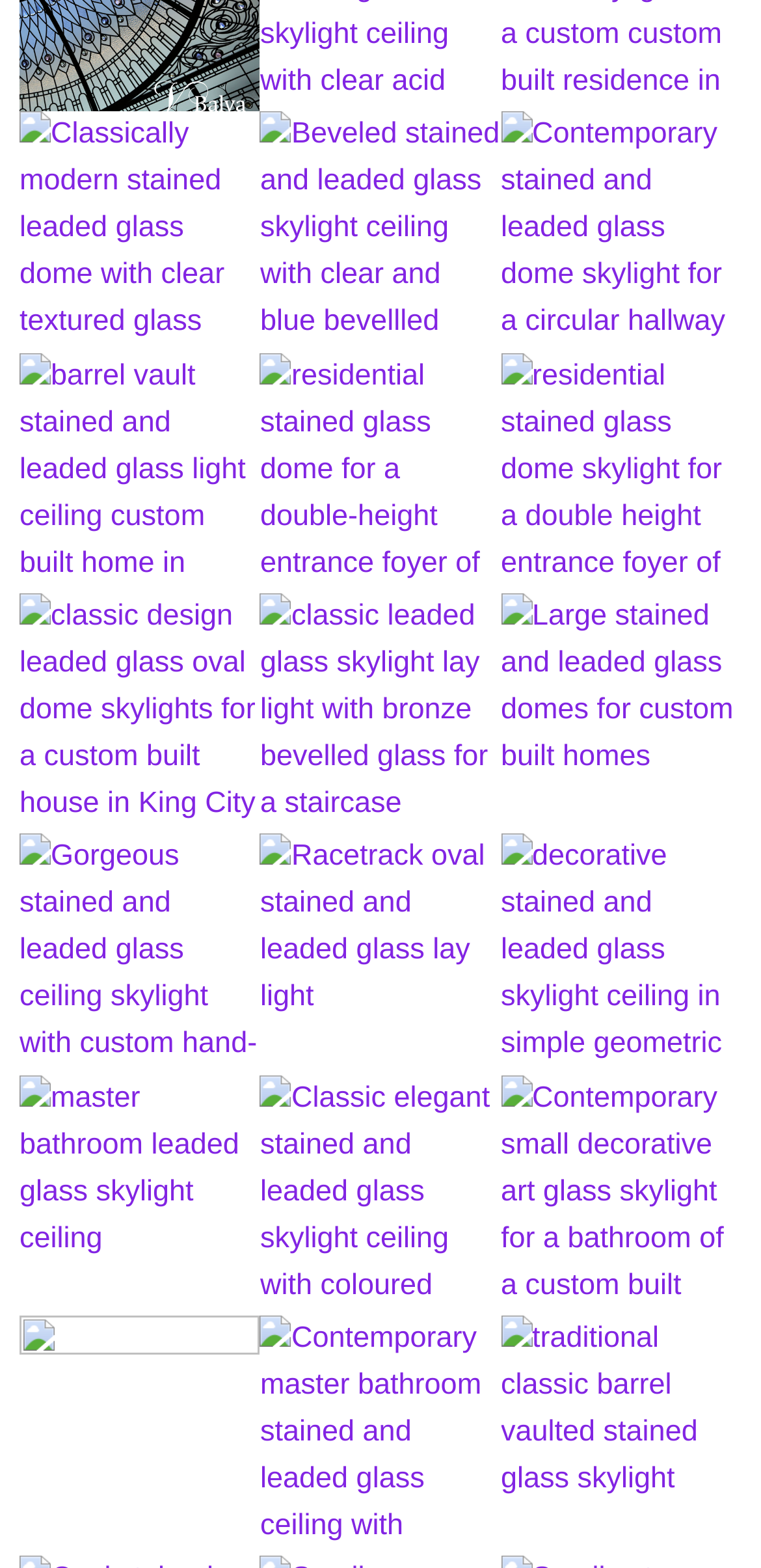Locate the bounding box coordinates of the element to click to perform the following action: 'Learn about BARREL VAULT STAINED AND LEADED GLASS CEILING LYRA'. The coordinates should be given as four float values between 0 and 1, in the form of [left, top, right, bottom].

[0.026, 0.225, 0.342, 0.378]